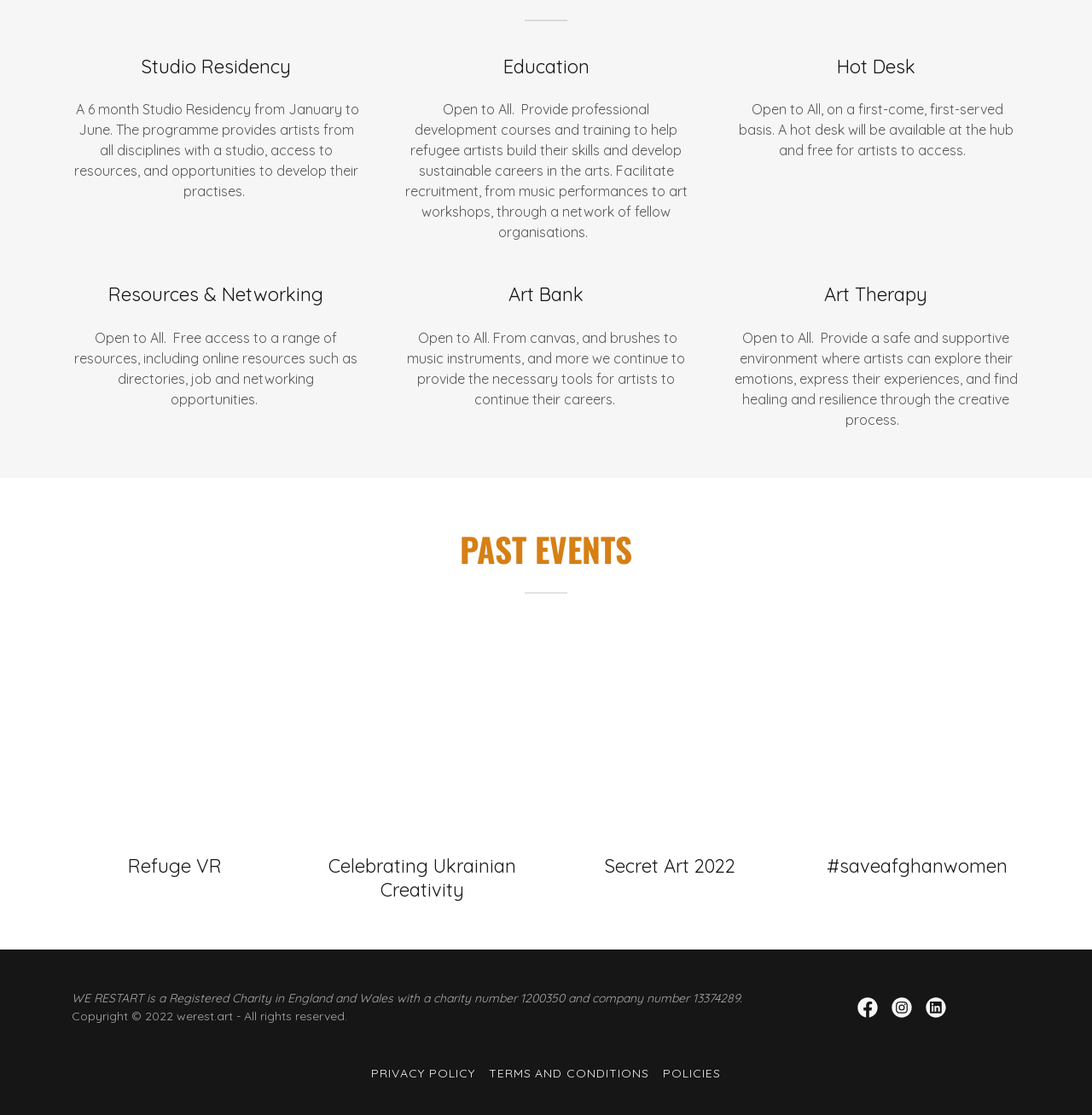What is the main purpose of the Studio Residency program?
Give a one-word or short phrase answer based on the image.

Provide artists with a studio and resources